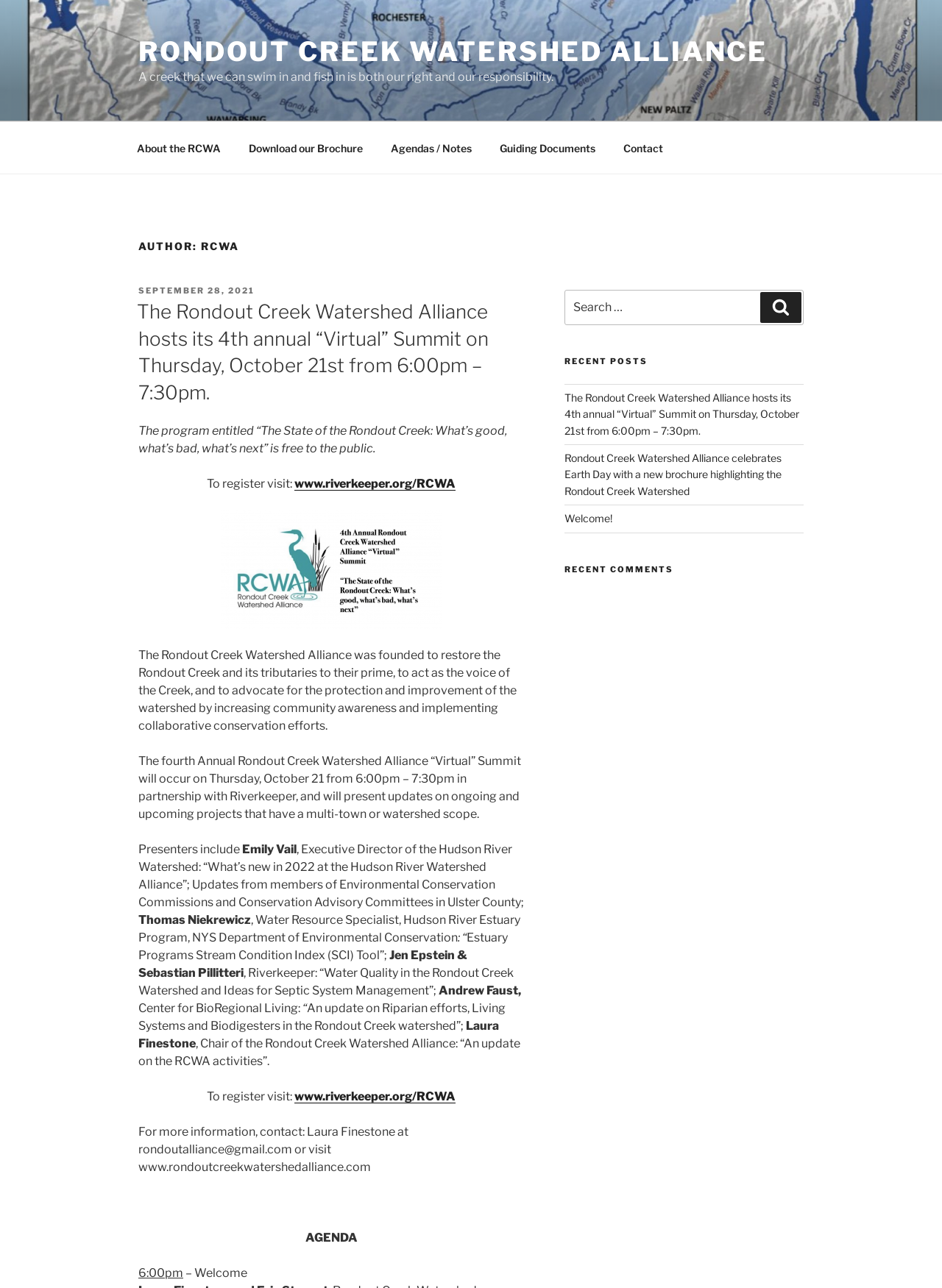Who is the Executive Director of the Hudson River Watershed Alliance?
Please respond to the question with as much detail as possible.

The webpage lists Emily Vail as the presenter for the topic 'What’s new in 2022 at the Hudson River Watershed Alliance', indicating that she is the Executive Director of the Hudson River Watershed Alliance.